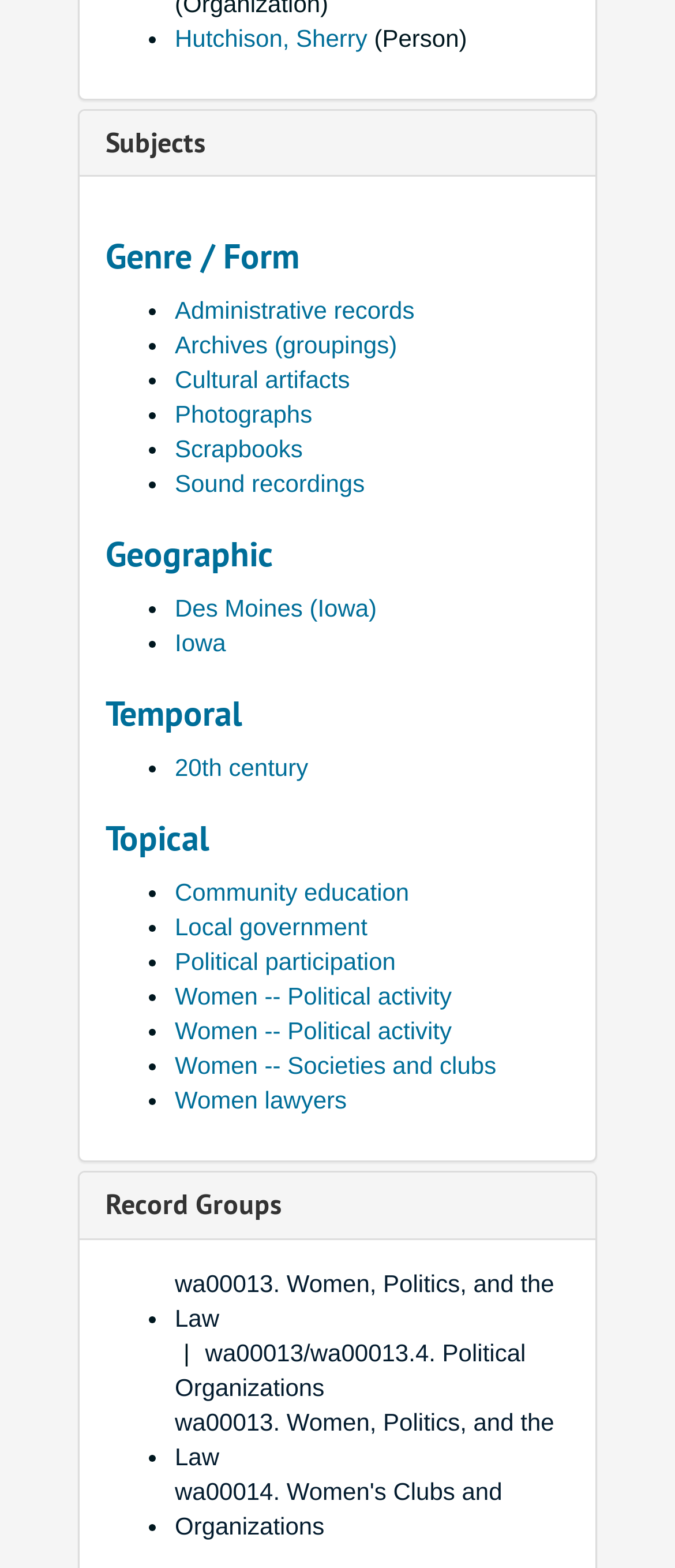Pinpoint the bounding box coordinates of the area that must be clicked to complete this instruction: "Expand the 'Record Groups' section".

[0.156, 0.757, 0.418, 0.78]